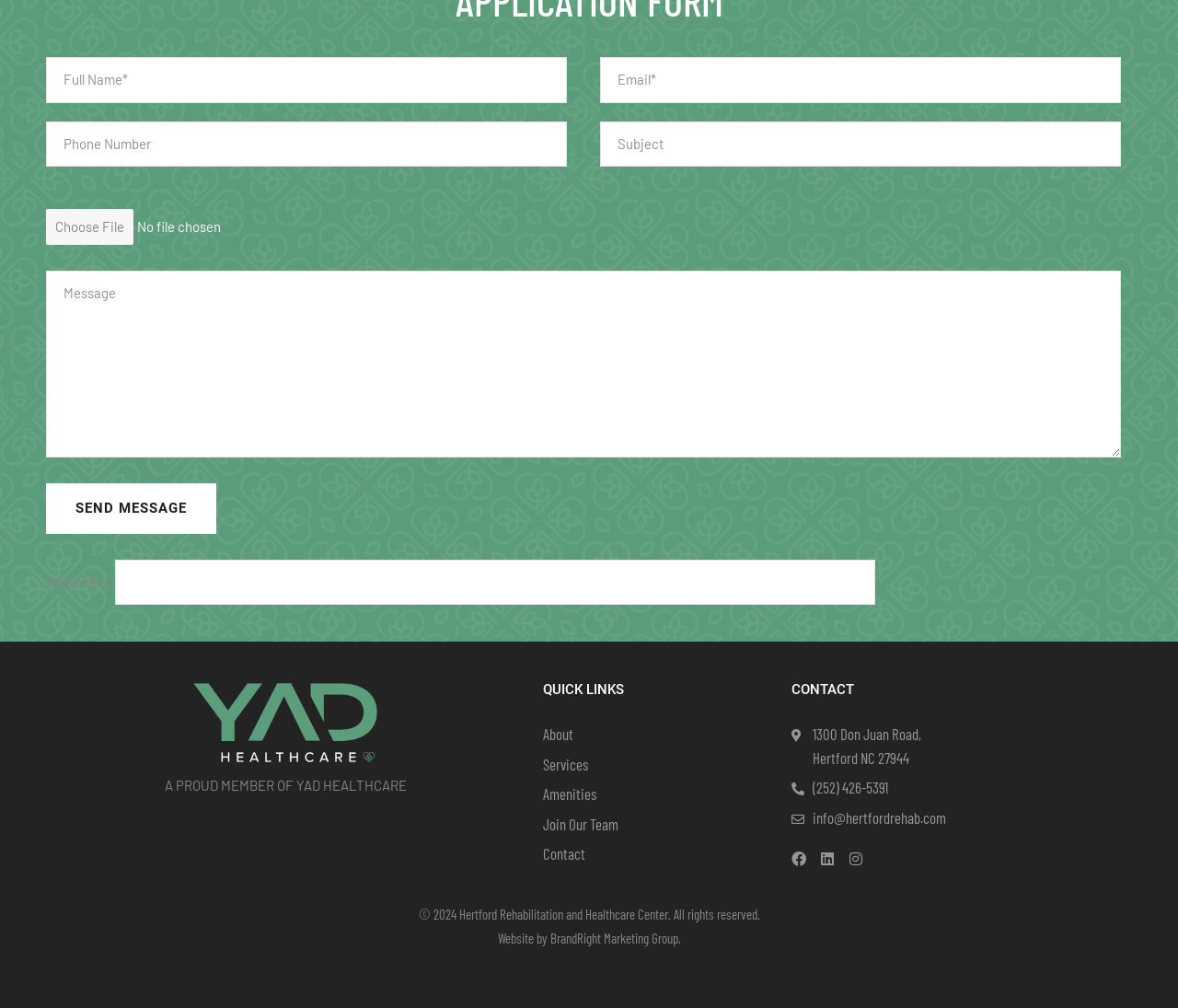Locate the bounding box coordinates of the area to click to fulfill this instruction: "Visit the About page". The bounding box should be presented as four float numbers between 0 and 1, in the order [left, top, right, bottom].

[0.461, 0.717, 0.633, 0.74]